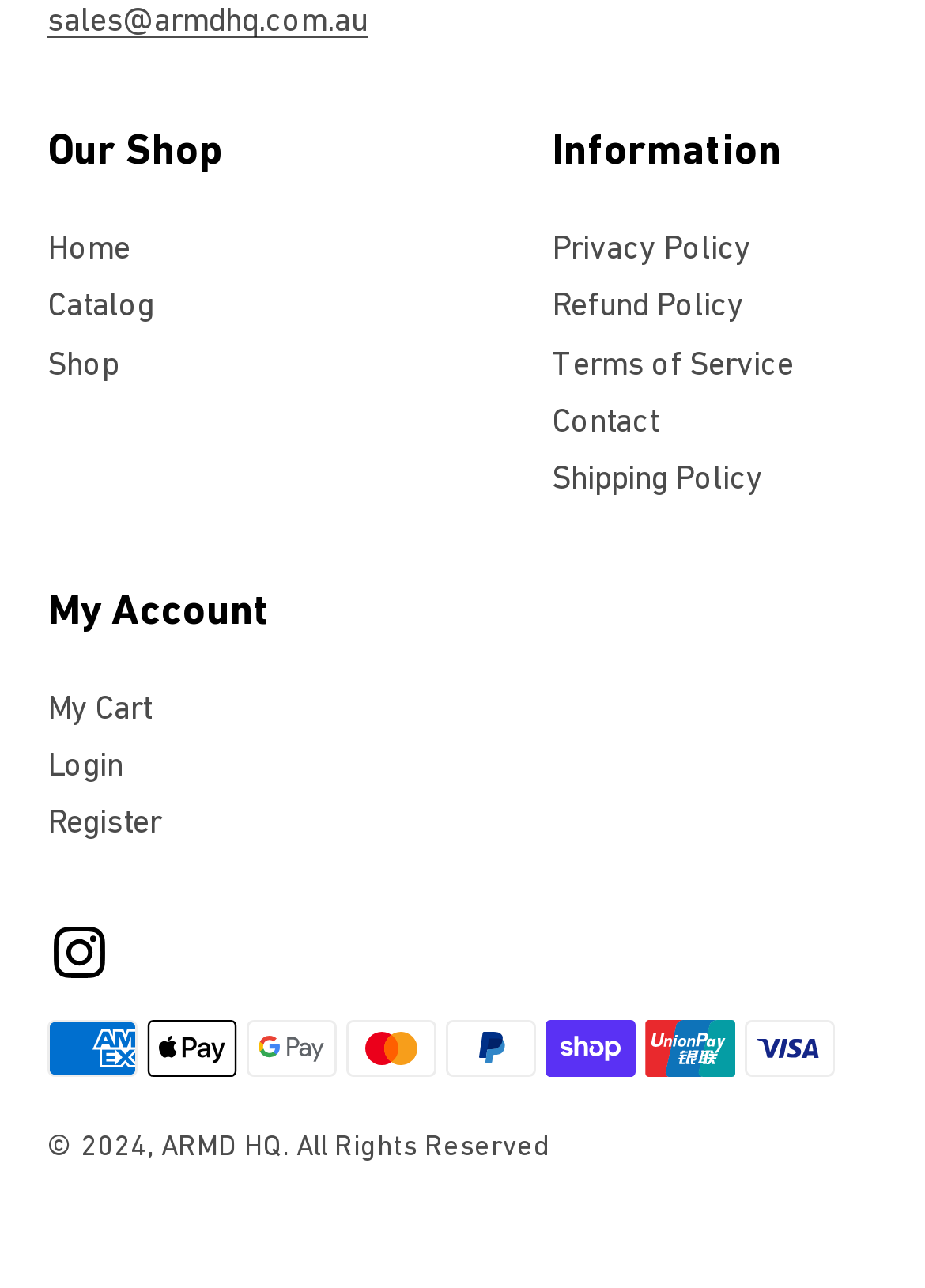Please answer the following question as detailed as possible based on the image: 
What is the link to the privacy policy?

The link to the privacy policy can be found in the top-right corner of the webpage, under the 'Information' section, where it says 'Privacy Policy' as a link element.